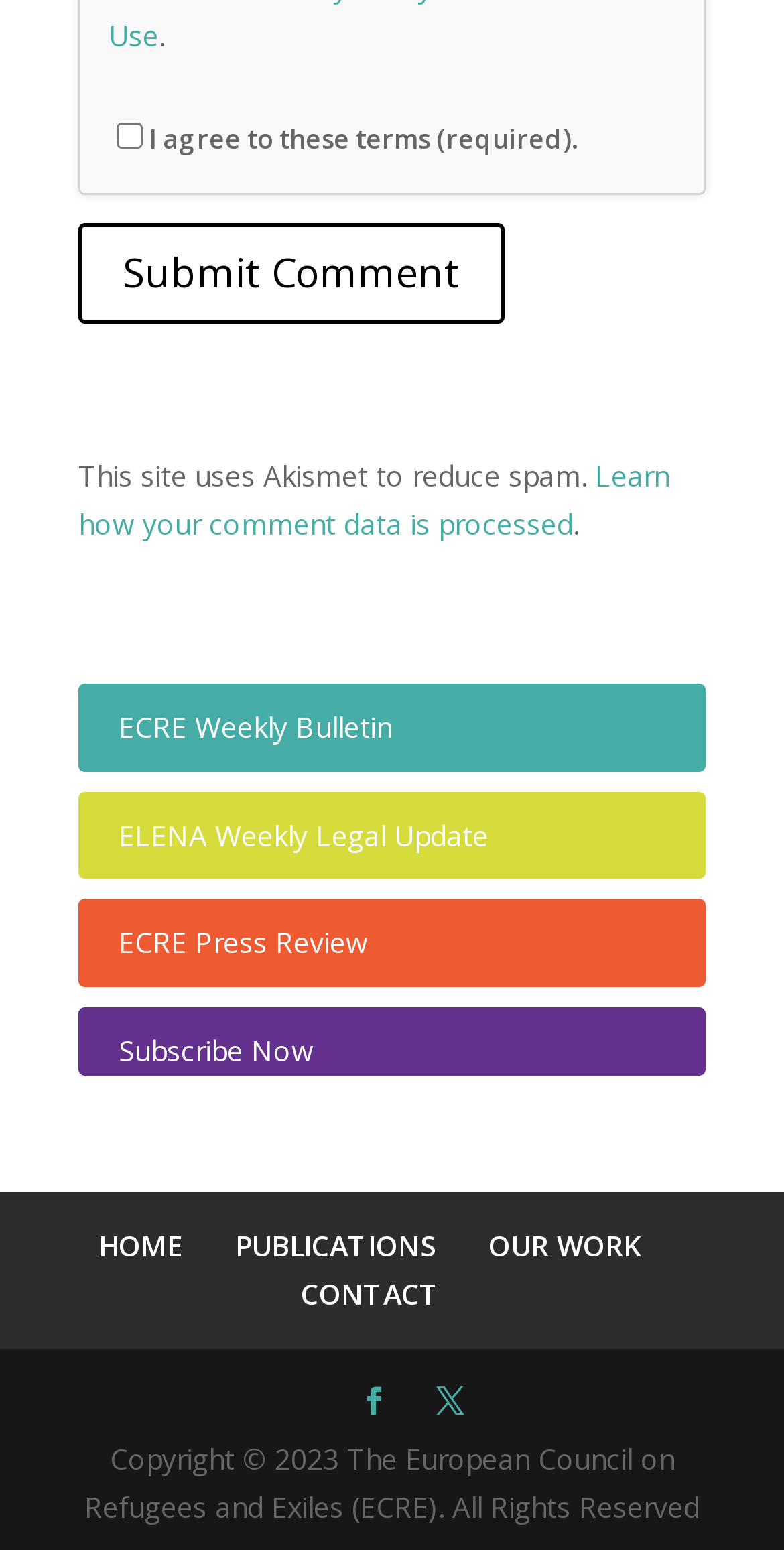Find the bounding box coordinates of the element to click in order to complete the given instruction: "Go to HOME."

[0.126, 0.791, 0.233, 0.816]